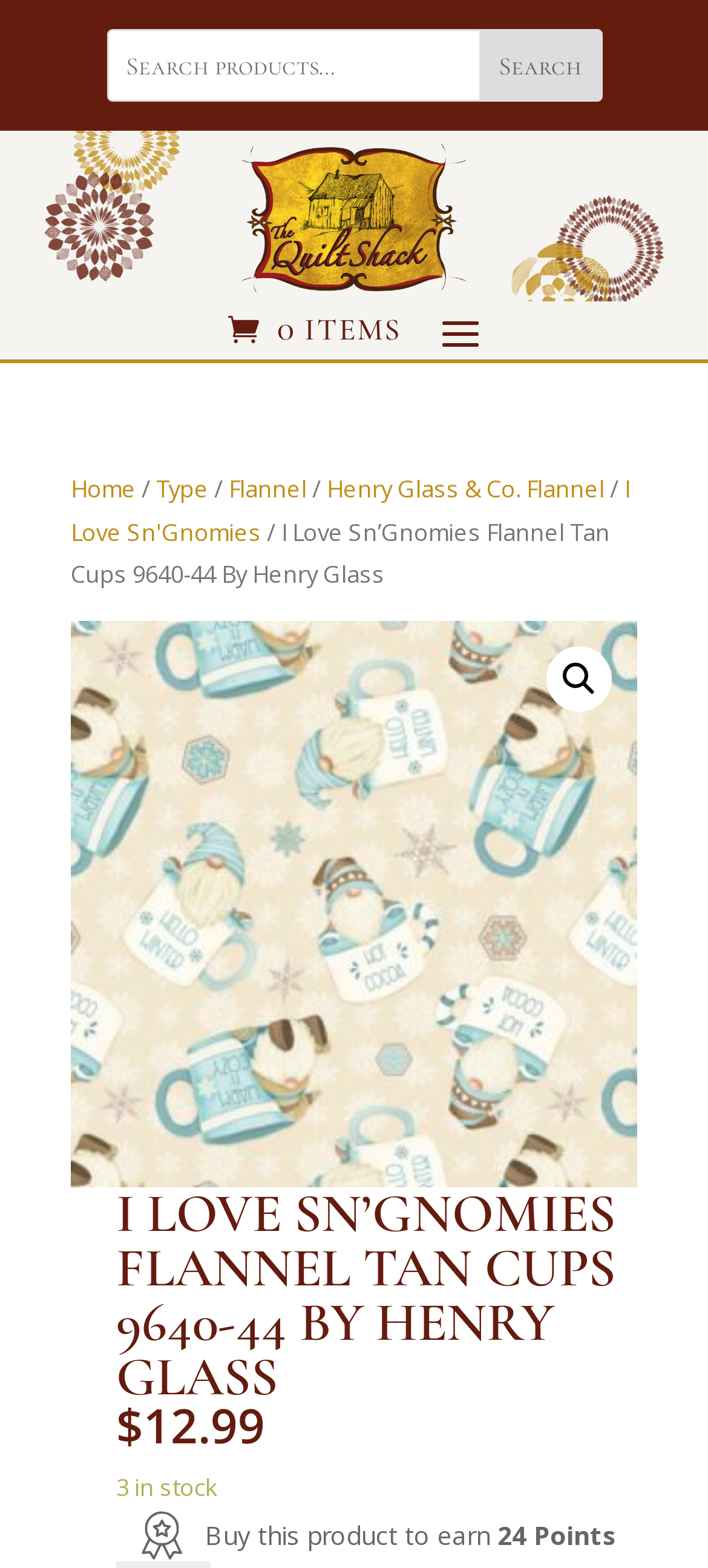Please identify the bounding box coordinates of the element's region that needs to be clicked to fulfill the following instruction: "Go to home page". The bounding box coordinates should consist of four float numbers between 0 and 1, i.e., [left, top, right, bottom].

[0.1, 0.301, 0.192, 0.322]